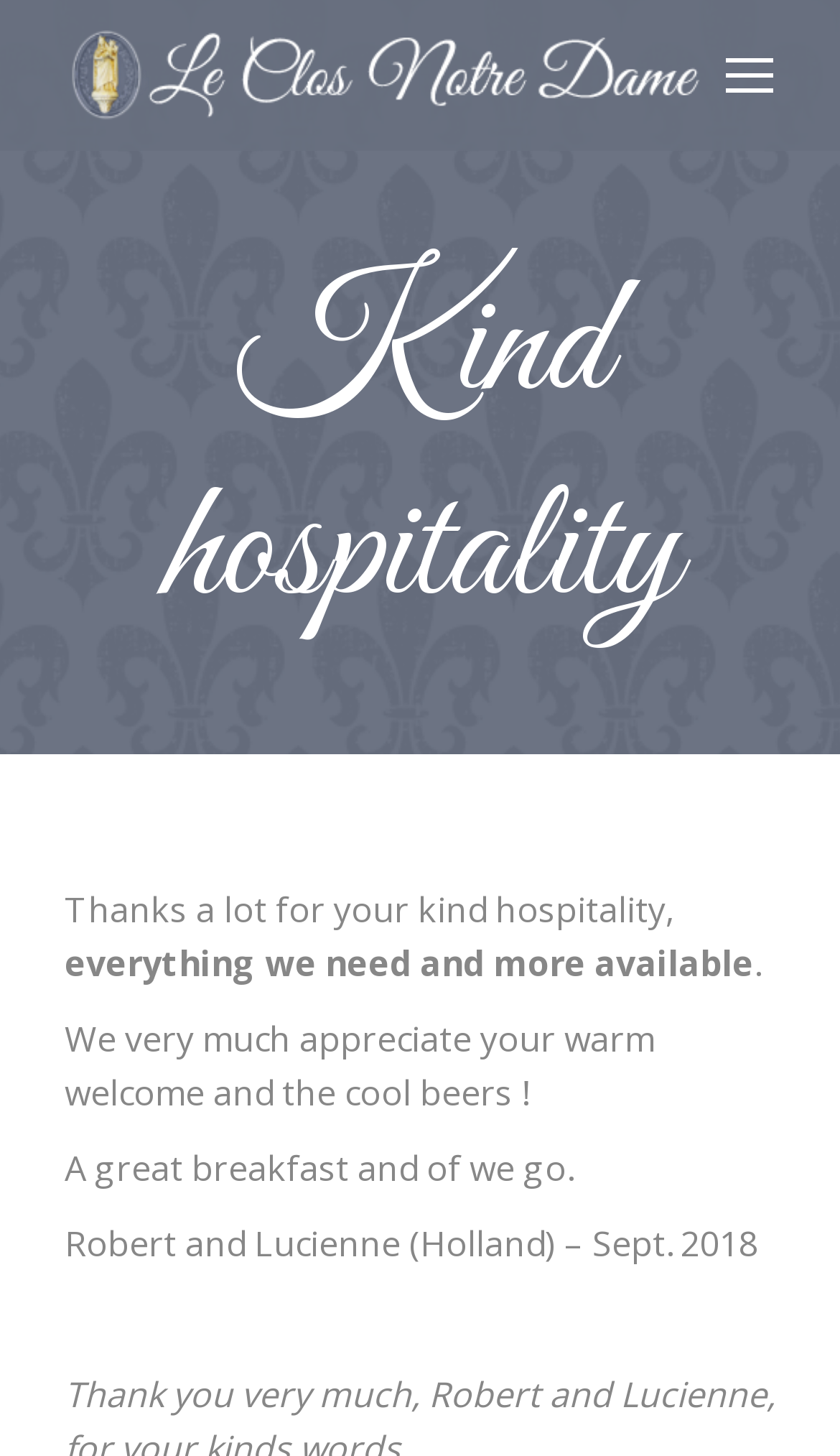What is mentioned as being served at the accommodation?
Please respond to the question with a detailed and thorough explanation.

The review mentions that a 'great breakfast' was served at the accommodation, suggesting that the authors were pleased with the breakfast options.